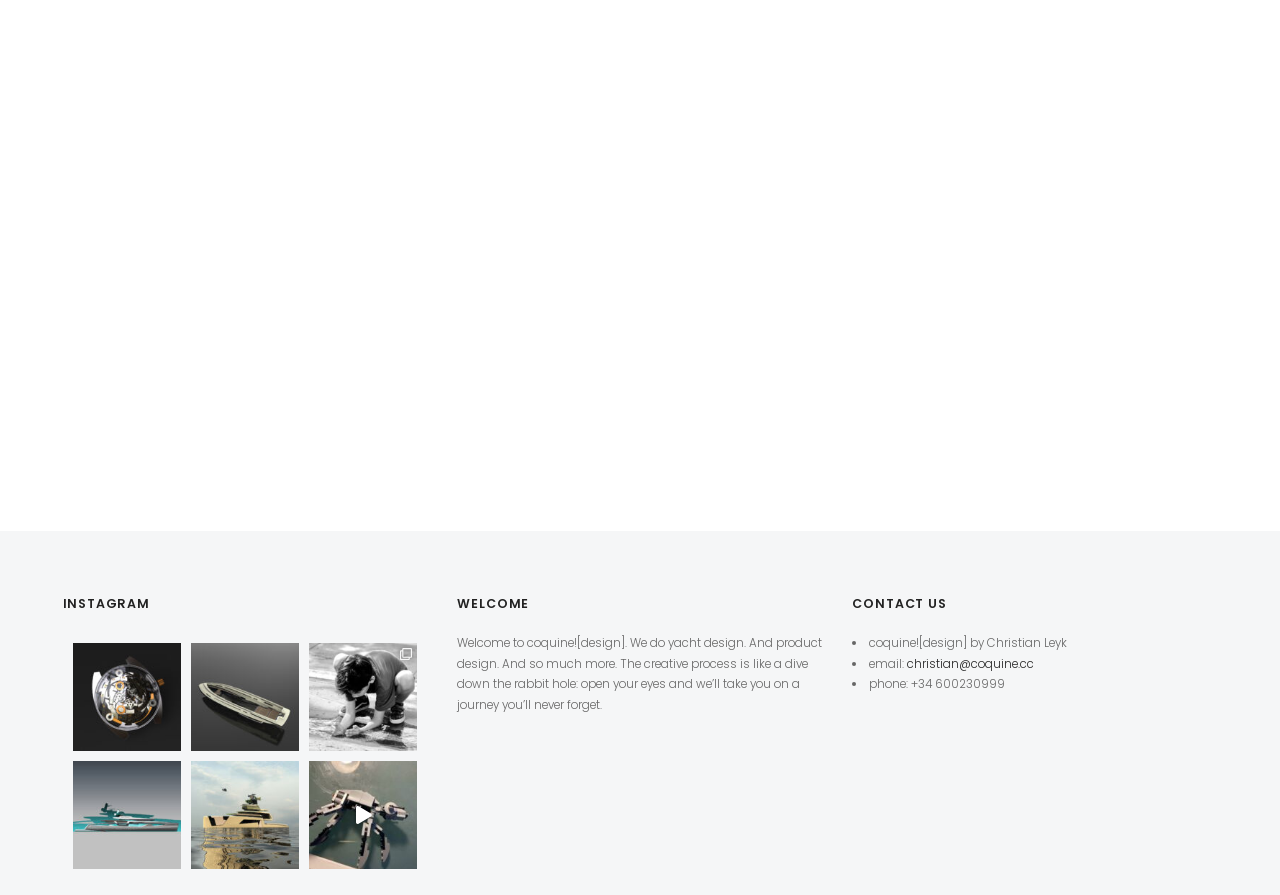What is the company name?
Using the details from the image, give an elaborate explanation to answer the question.

The company name can be found in the 'WELCOME' section, where it is mentioned as 'coquine![design]' in the StaticText element.